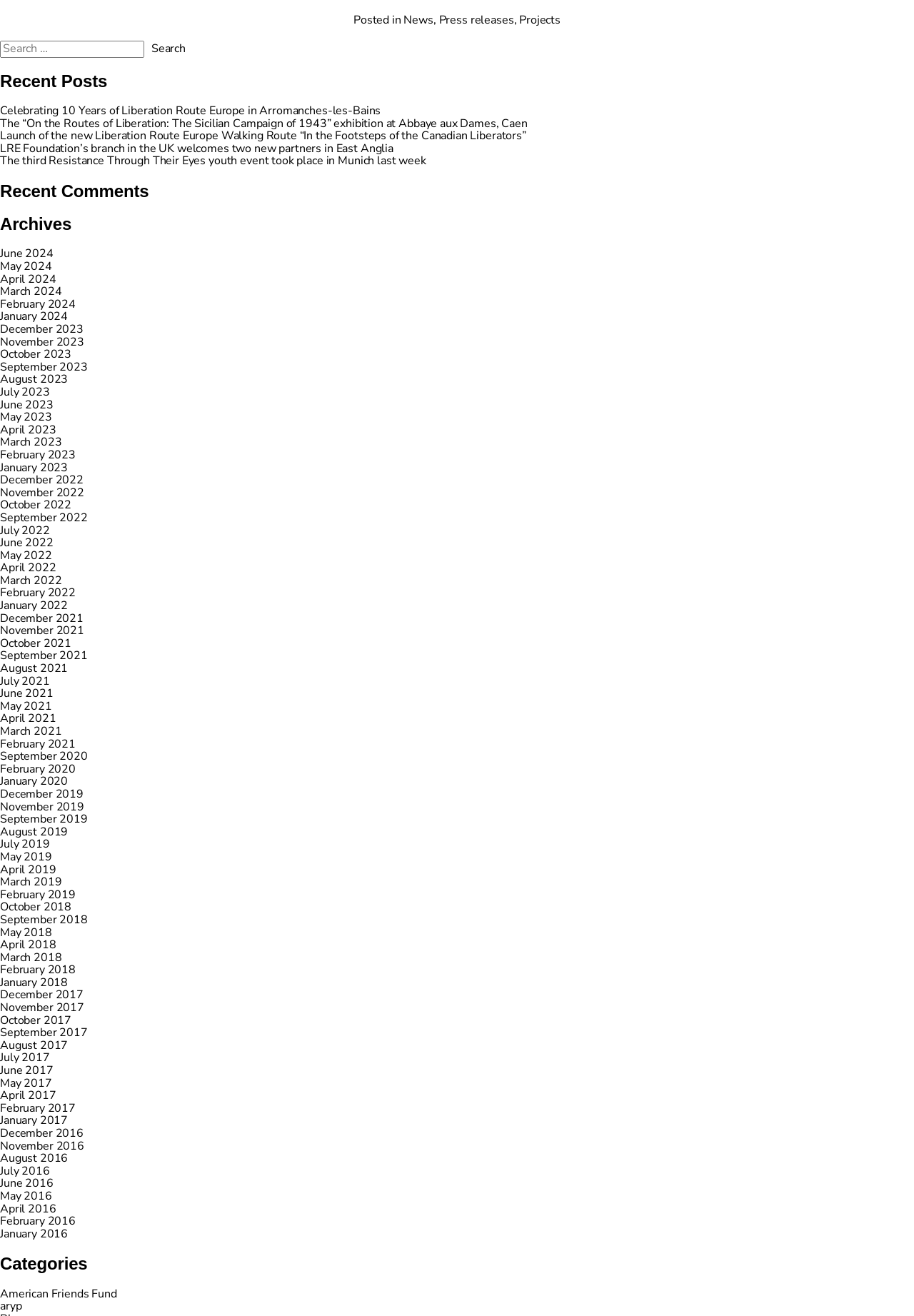Answer the question in one word or a short phrase:
How are the archives organized?

By month and year